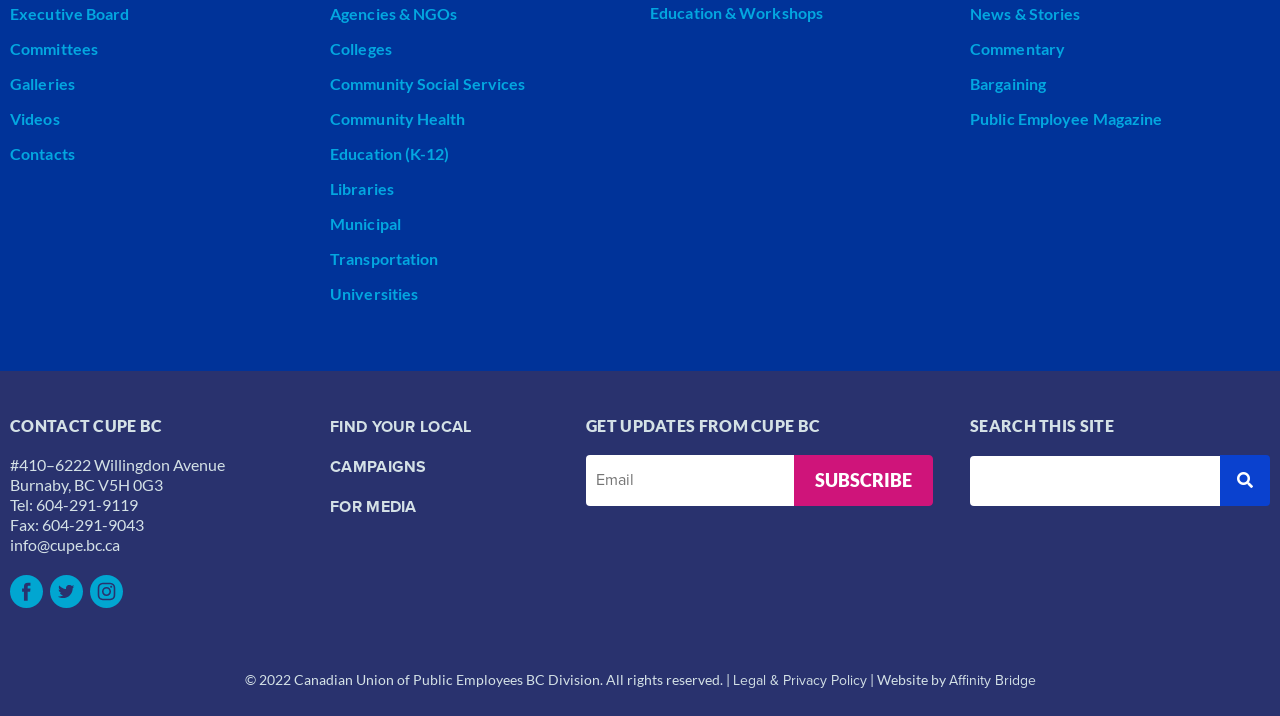Locate the bounding box coordinates of the clickable area to execute the instruction: "Click on the 'Tel: 604-291-9119' link". Provide the coordinates as four float numbers between 0 and 1, represented as [left, top, right, bottom].

[0.008, 0.692, 0.108, 0.72]